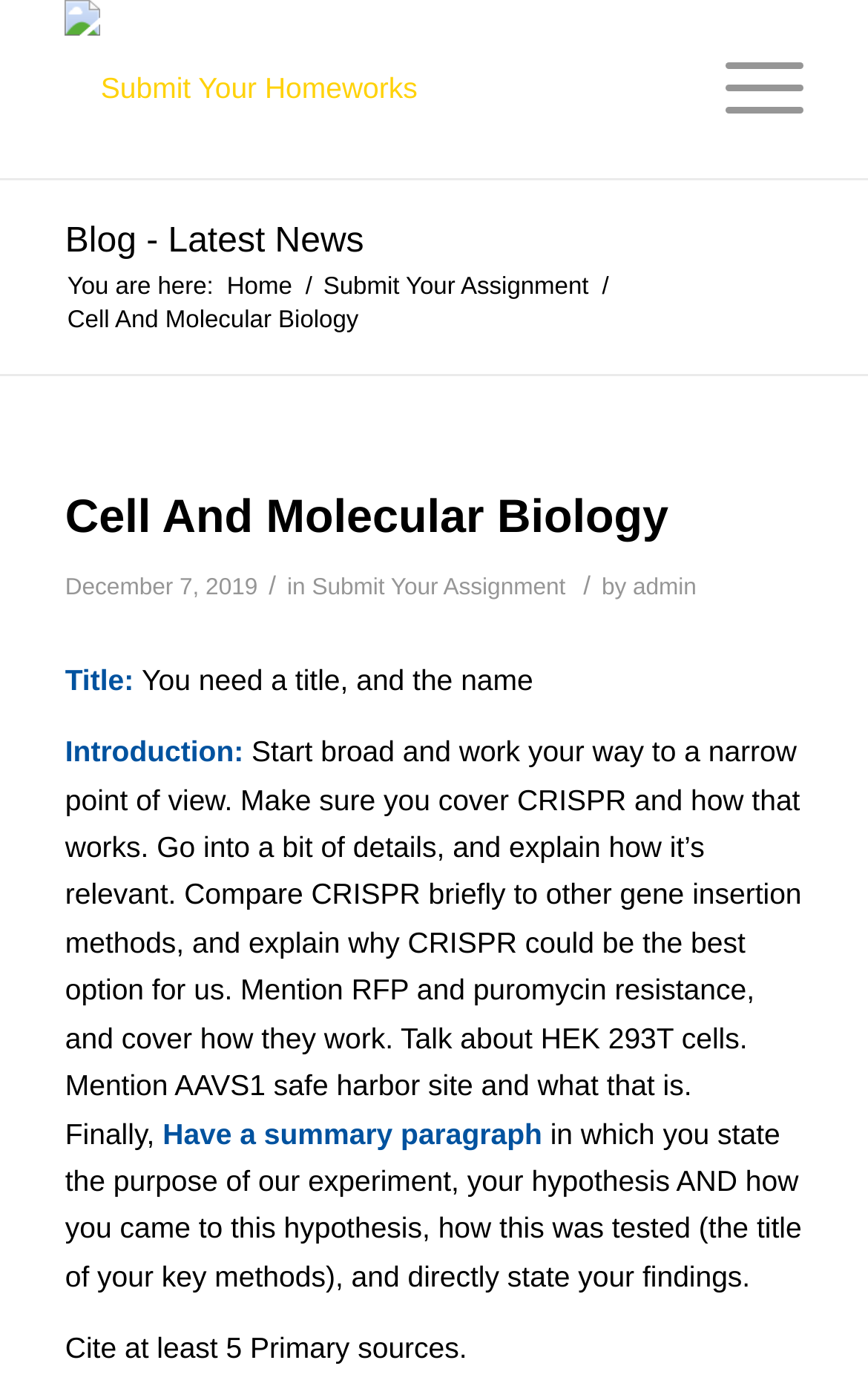Using the format (top-left x, top-left y, bottom-right x, bottom-right y), provide the bounding box coordinates for the described UI element. All values should be floating point numbers between 0 and 1: alt="Submit Your Homeworks"

[0.075, 0.0, 0.755, 0.129]